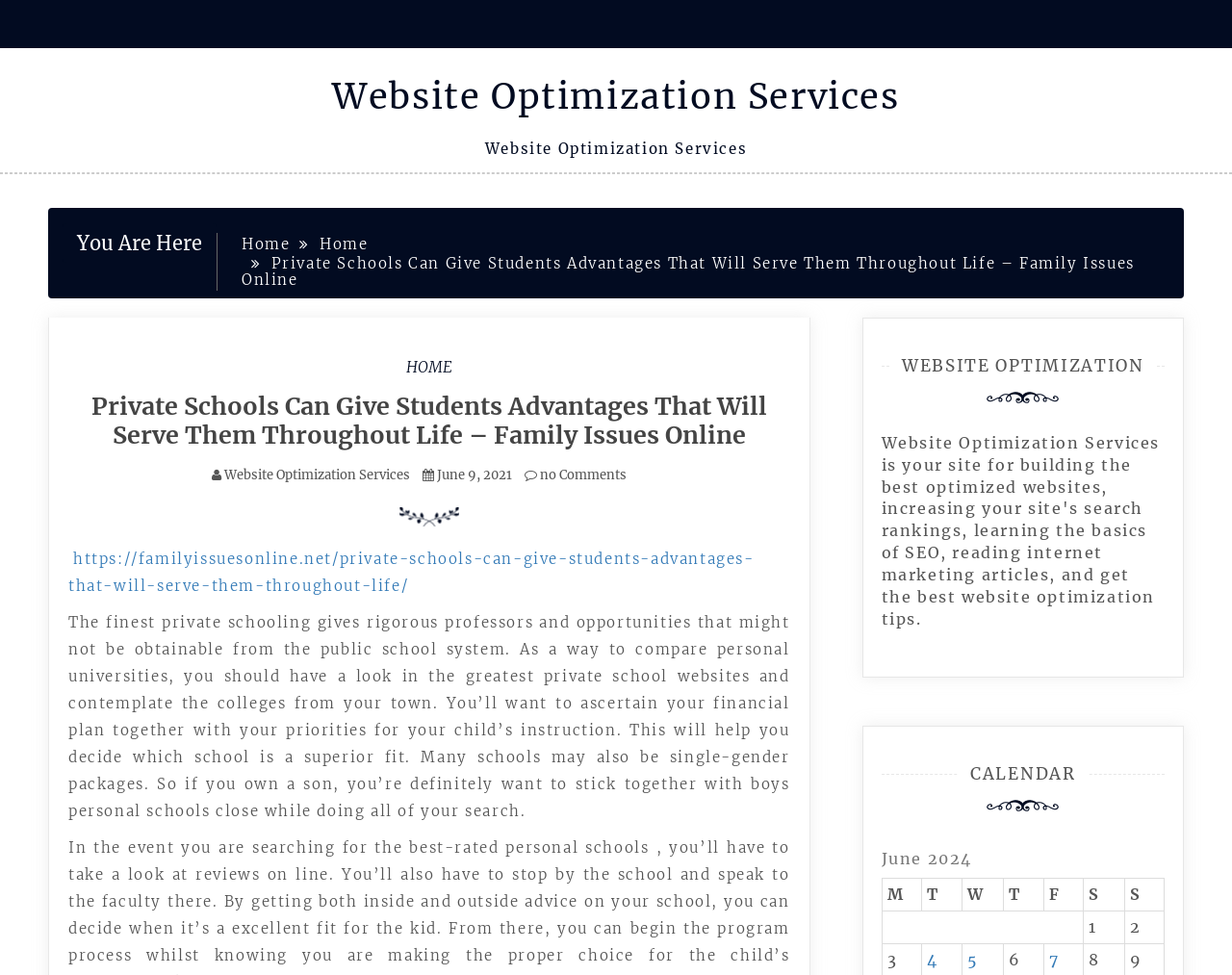Provide the bounding box coordinates of the HTML element this sentence describes: "Home".

[0.33, 0.366, 0.367, 0.386]